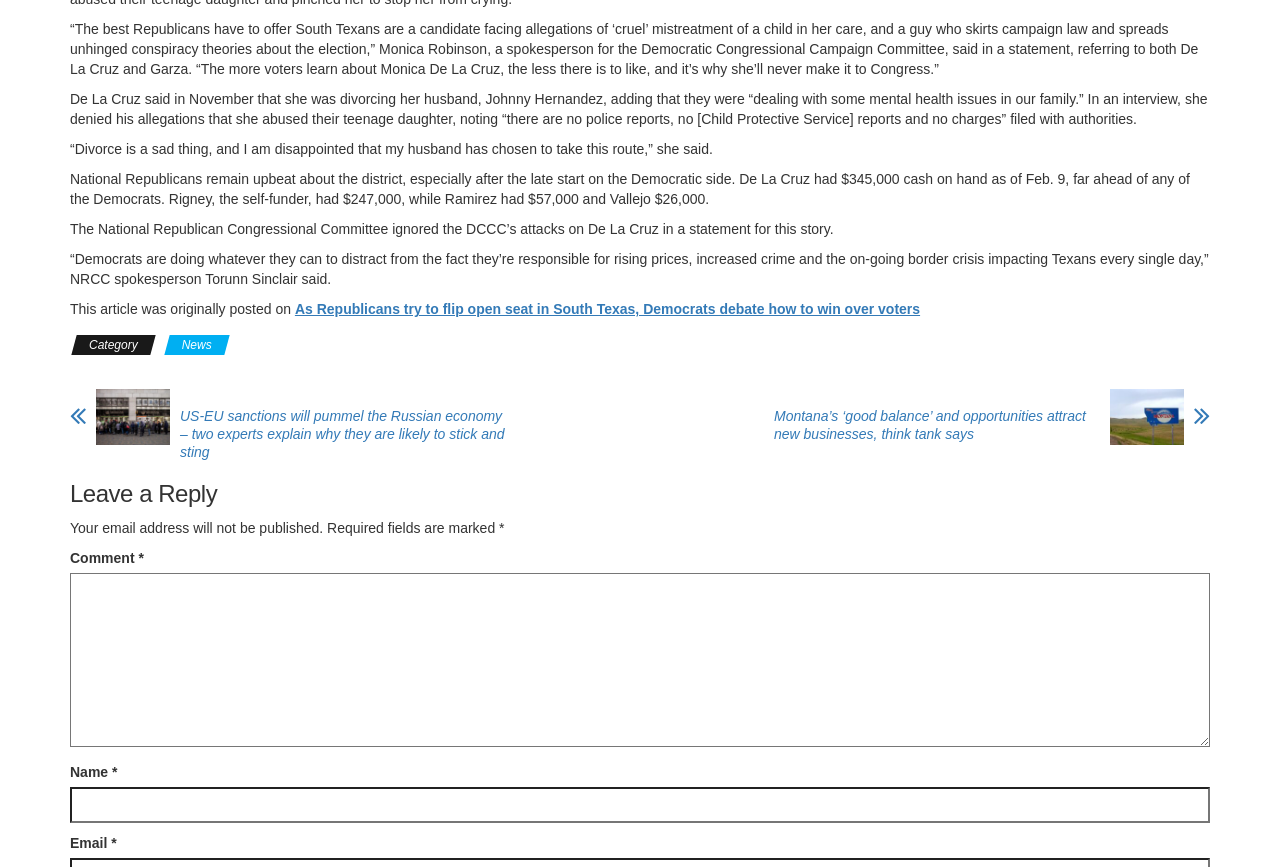Please predict the bounding box coordinates (top-left x, top-left y, bottom-right x, bottom-right y) for the UI element in the screenshot that fits the description: parent_node: Name * name="author"

[0.055, 0.907, 0.945, 0.949]